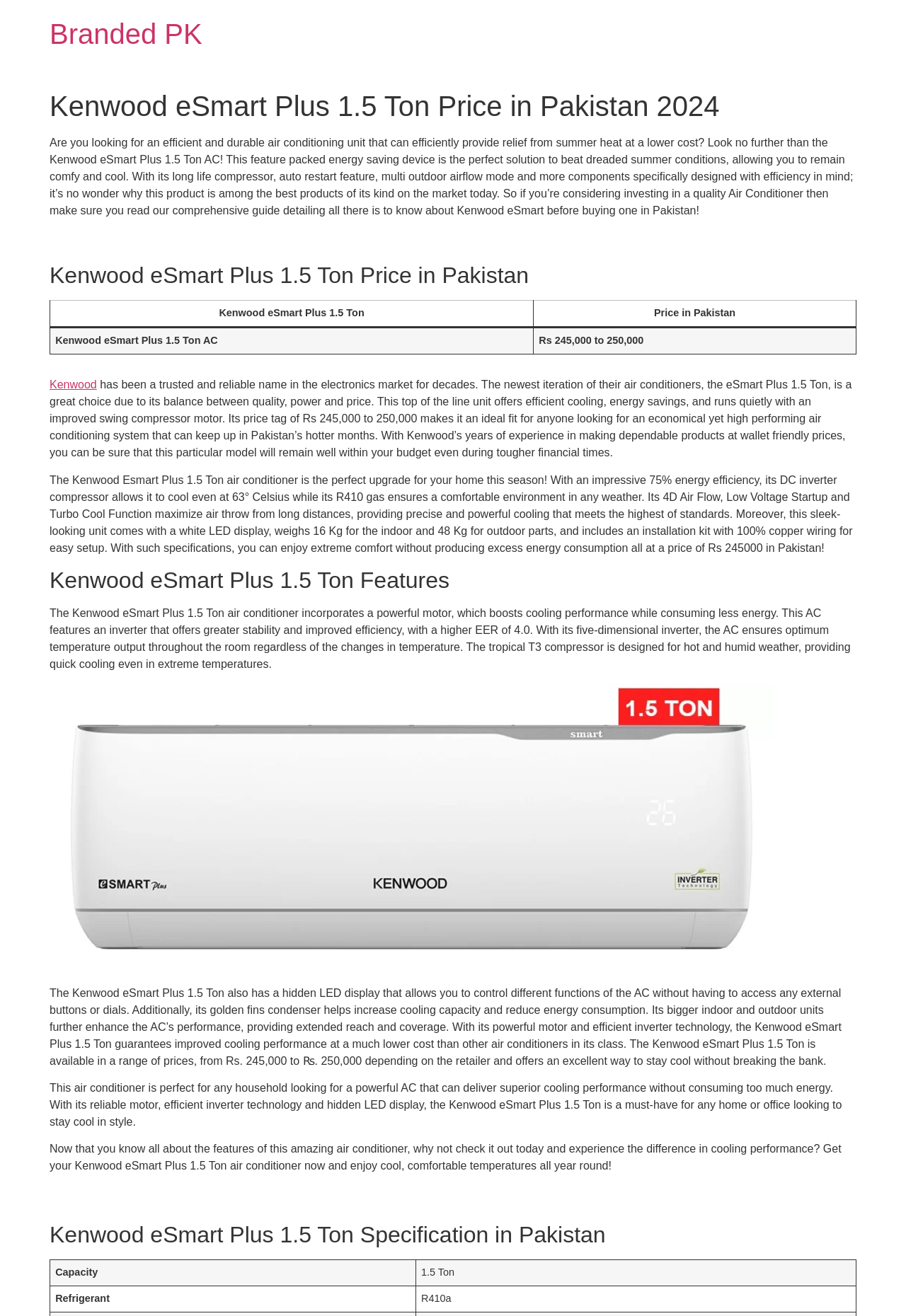Please provide a comprehensive answer to the question based on the screenshot: What is the capacity of Kenwood eSmart Plus 1.5 Ton AC?

The capacity of Kenwood eSmart Plus 1.5 Ton AC can be found in the specification table under the 'Kenwood eSmart Plus 1.5 Ton Specification in Pakistan' heading, which shows the capacity as '1.5 Ton'.